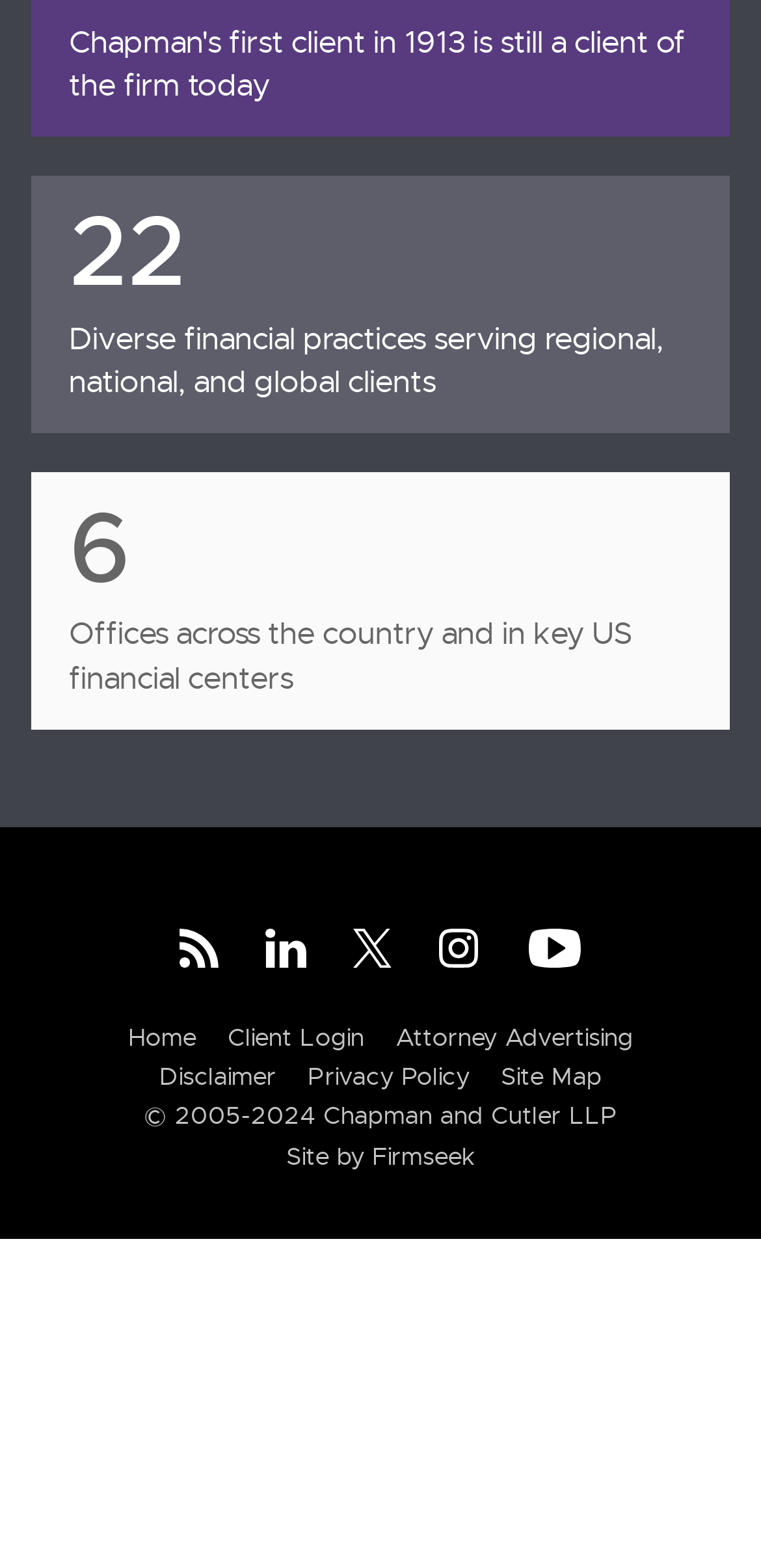How many links are there in the footer?
Please provide a single word or phrase based on the screenshot.

7